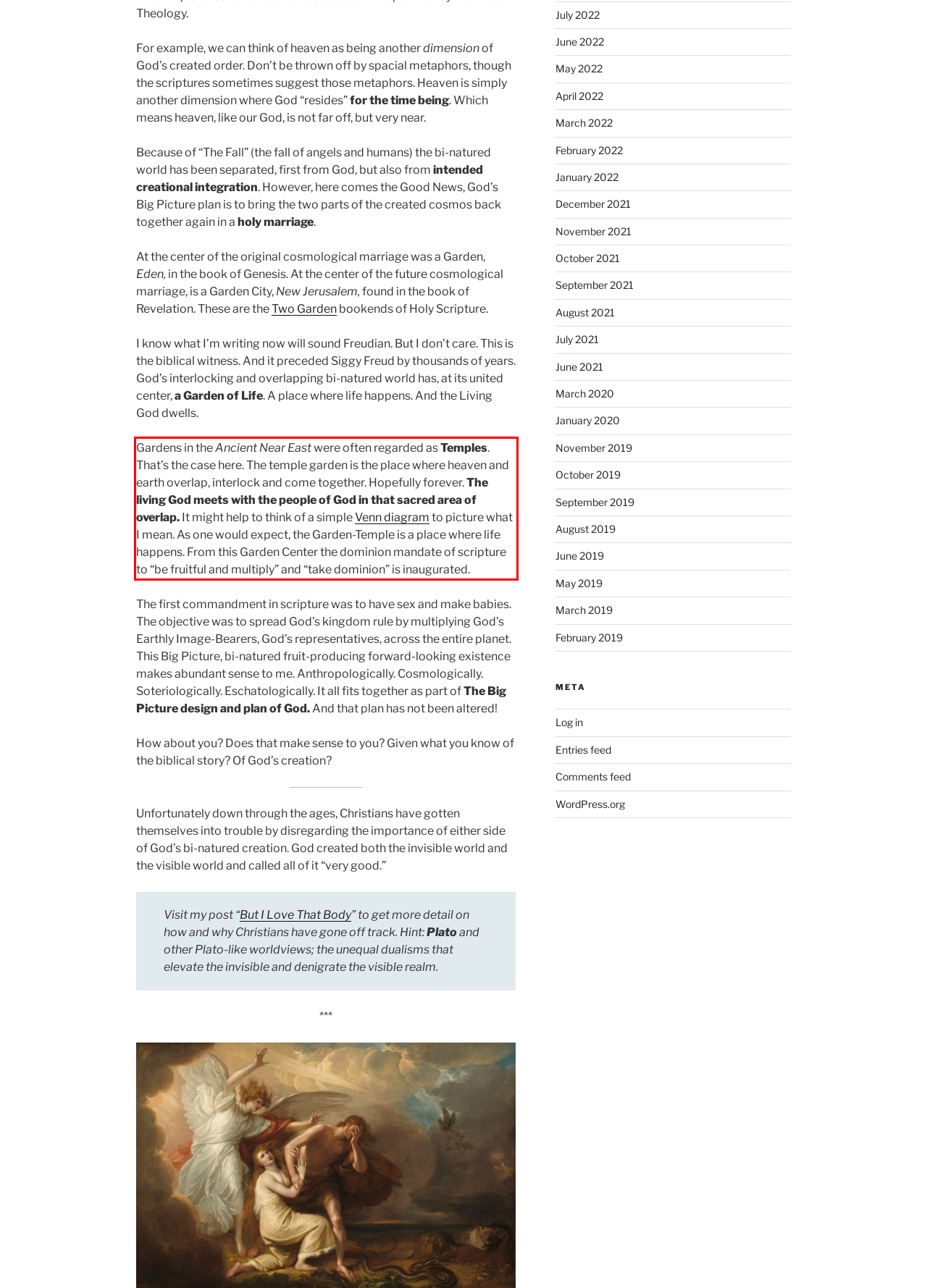Please perform OCR on the text within the red rectangle in the webpage screenshot and return the text content.

Gardens in the Ancient Near East were often regarded as Temples. That’s the case here. The temple garden is the place where heaven and earth overlap, interlock and come together. Hopefully forever. The living God meets with the people of God in that sacred area of overlap. It might help to think of a simple Venn diagram to picture what I mean. As one would expect, the Garden-Temple is a place where life happens. From this Garden Center the dominion mandate of scripture to “be fruitful and multiply” and “take dominion” is inaugurated.